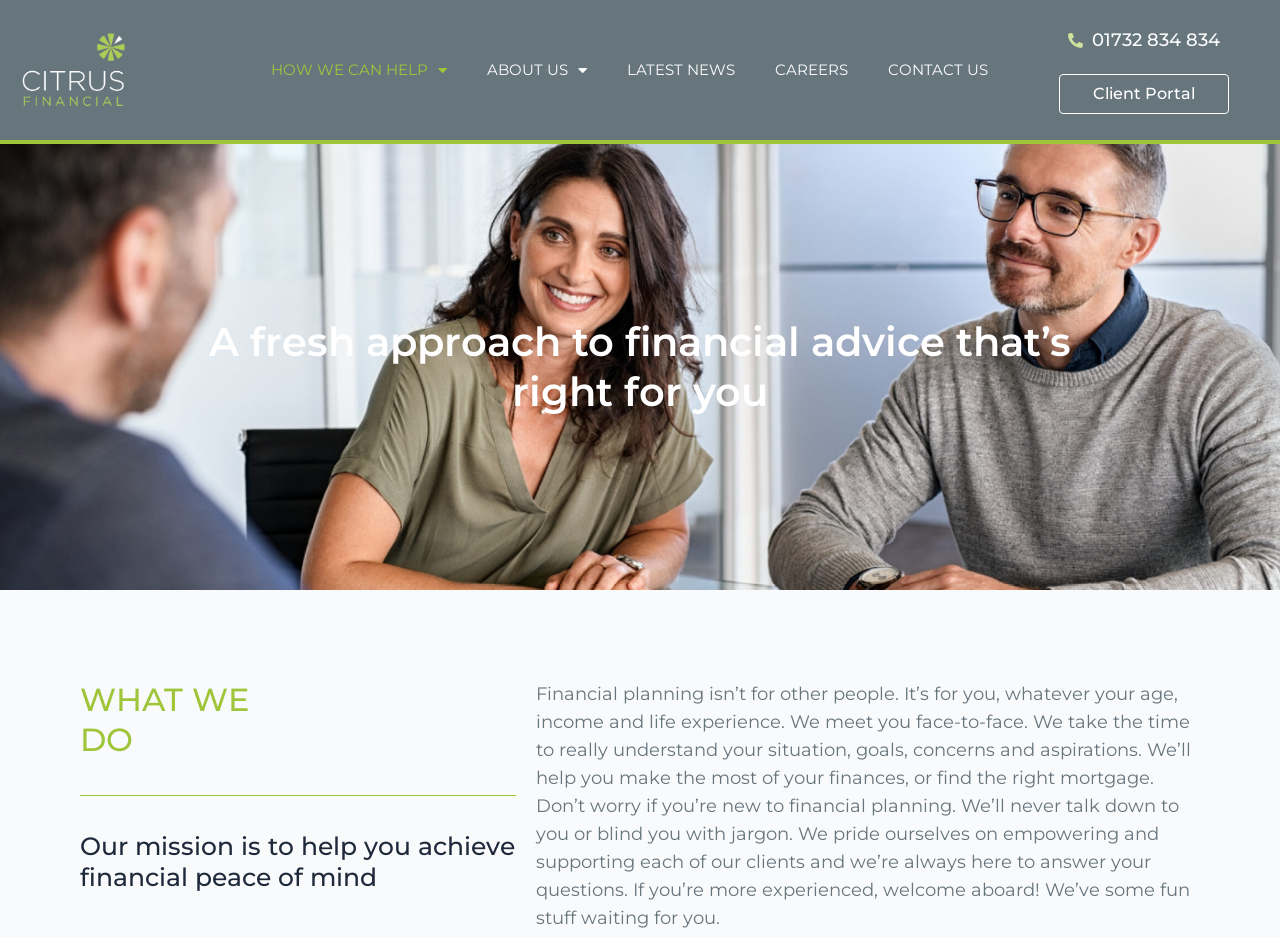What is the main topic of the webpage?
From the screenshot, supply a one-word or short-phrase answer.

Financial advice